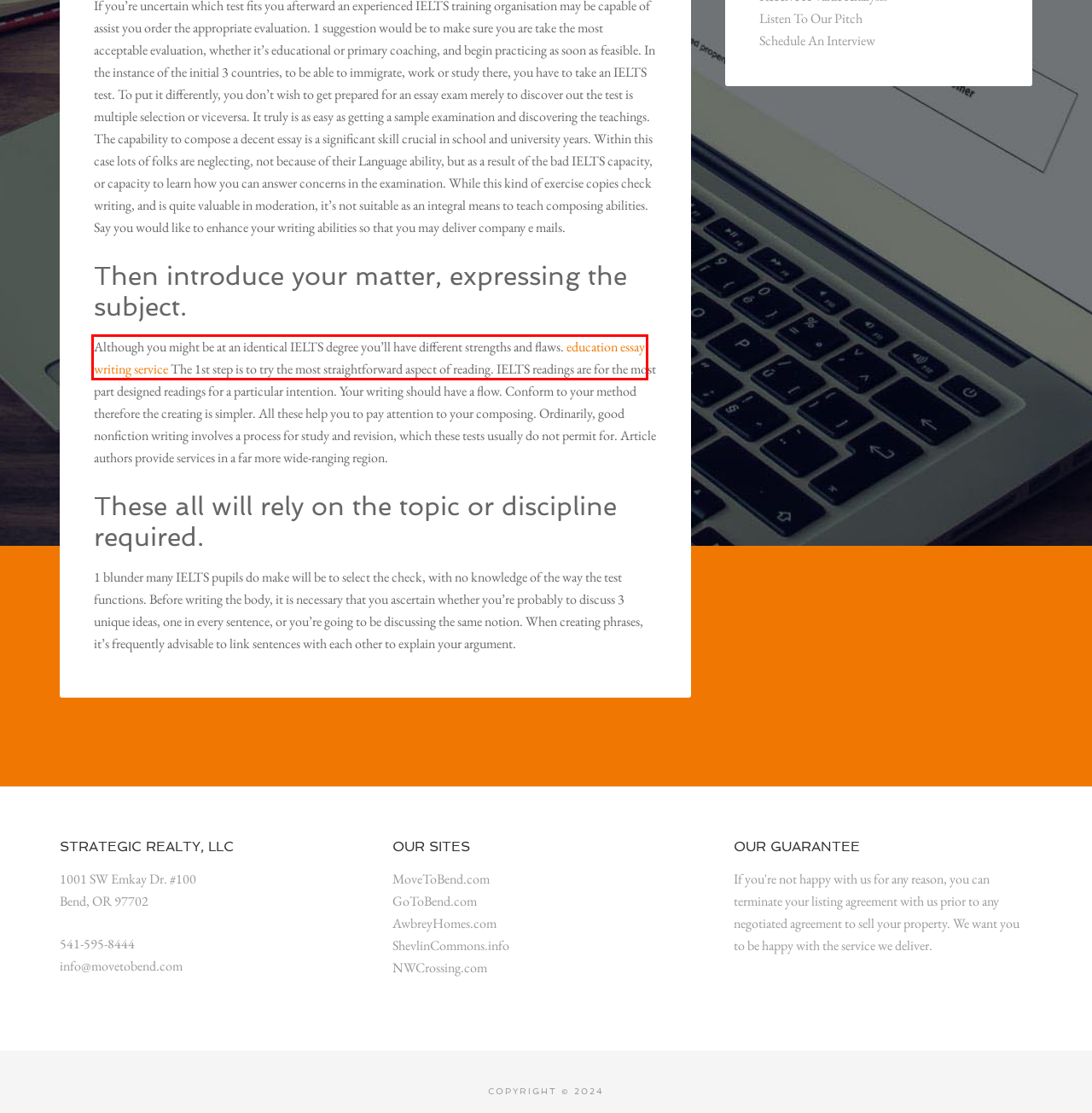Inspect the provided webpage screenshot, concentrating on the element within the red bounding box. Select the description that best represents the new webpage after you click the highlighted element. Here are the candidates:
A. Technology
B. This Is Basically The Method to Undertake Your Brave ” New Entire world ” Essay
C. Essay Writing Service With Pro Writers and Low Prices
D. Making An Internet Doctorate in Theology Level
E. How to get completely ready for Seated Essay Supreme Guideline
F. Just how to Compose an Essay About Yourself
G. Business
H. The Rules

C